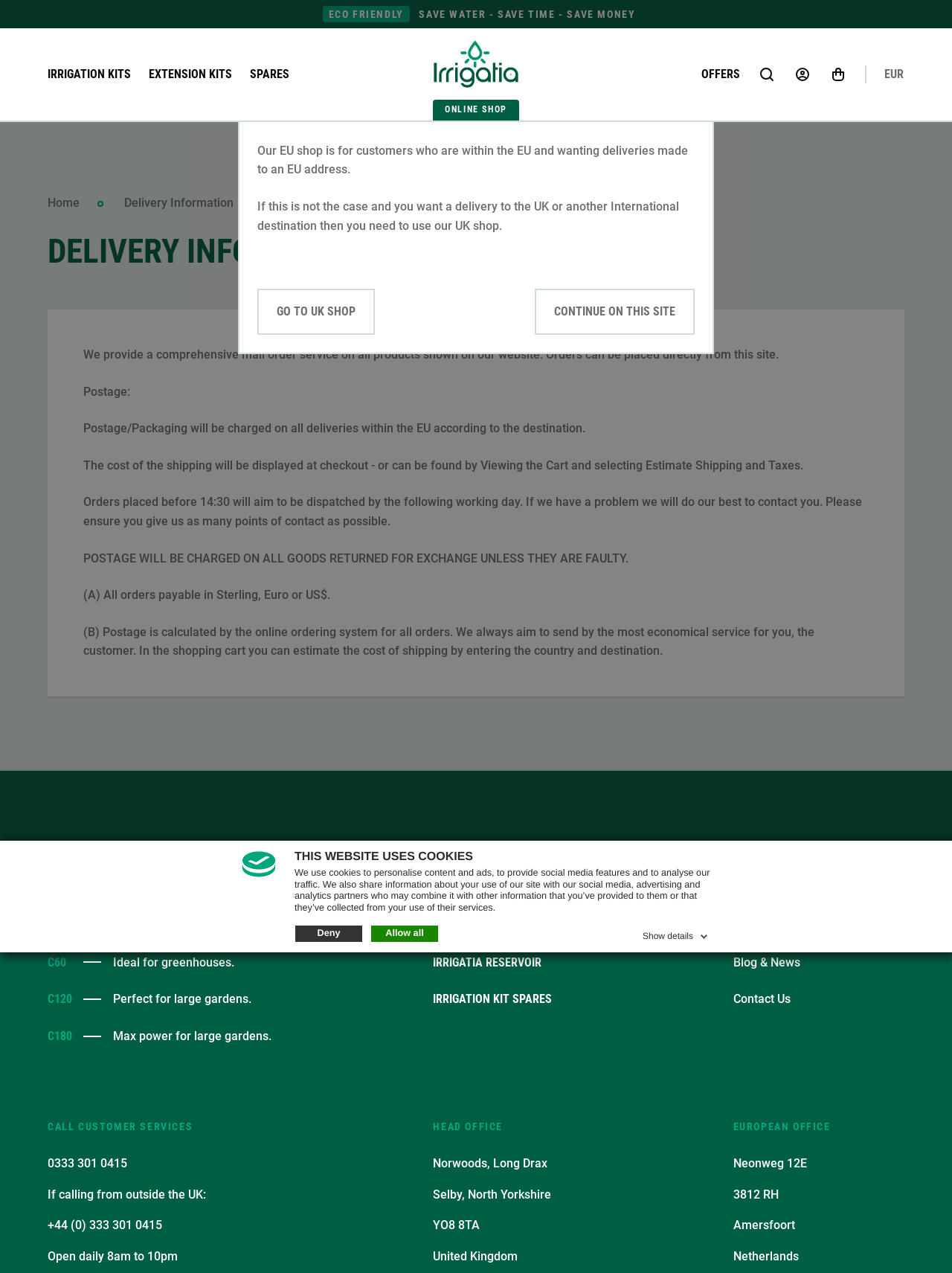Please identify the bounding box coordinates of the clickable element to fulfill the following instruction: "Click on the 'IRRIGATION KITS' link". The coordinates should be four float numbers between 0 and 1, i.e., [left, top, right, bottom].

[0.05, 0.022, 0.138, 0.094]